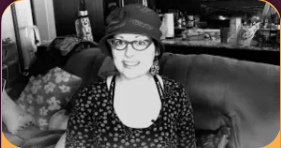Respond to the question below with a single word or phrase: What is the likely context of the article accompanying this image?

Lifestyle or health topics